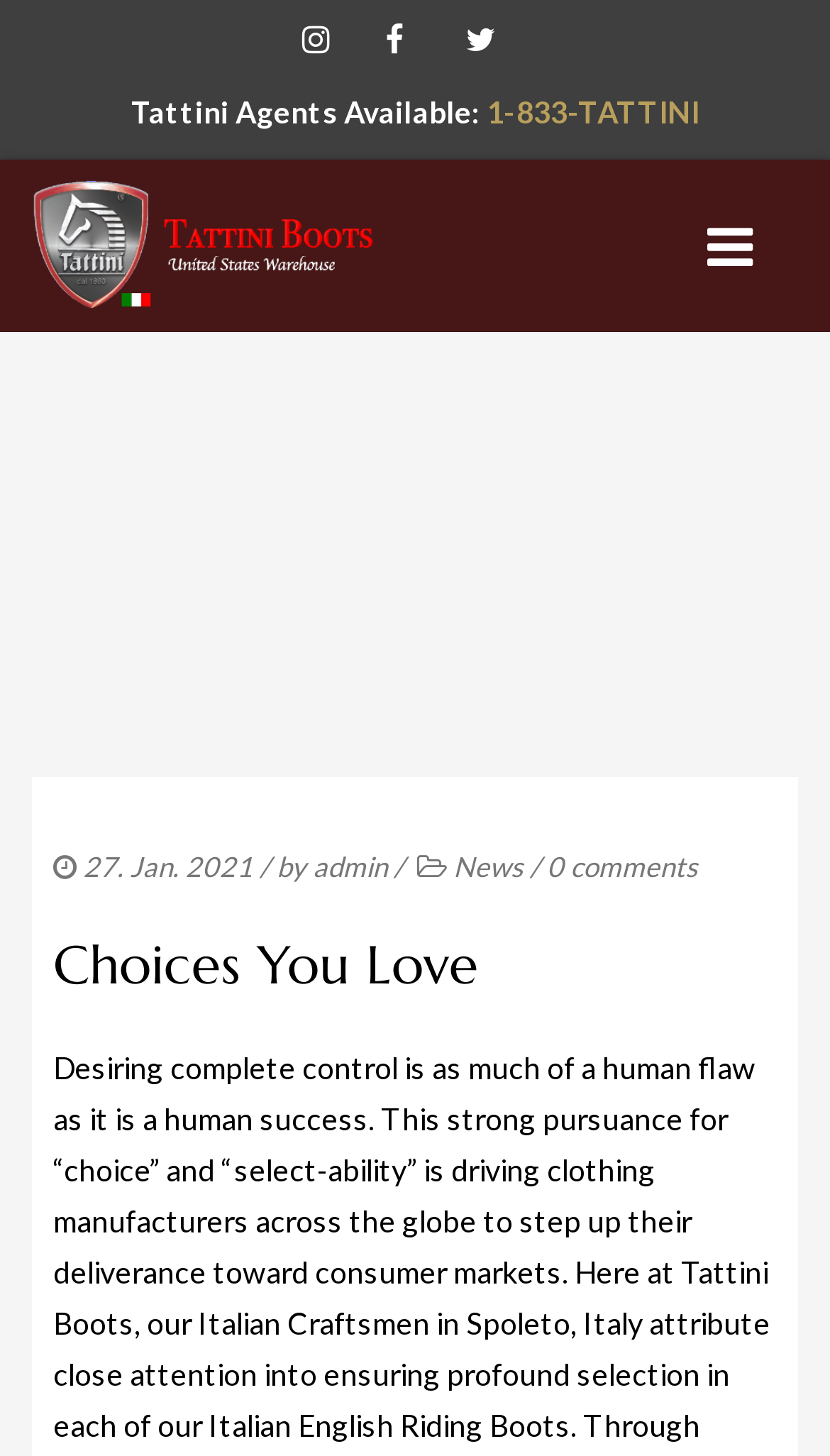Please provide the bounding box coordinates for the element that needs to be clicked to perform the following instruction: "Click the Tattini Boots logo". The coordinates should be given as four float numbers between 0 and 1, i.e., [left, top, right, bottom].

[0.038, 0.12, 0.688, 0.216]